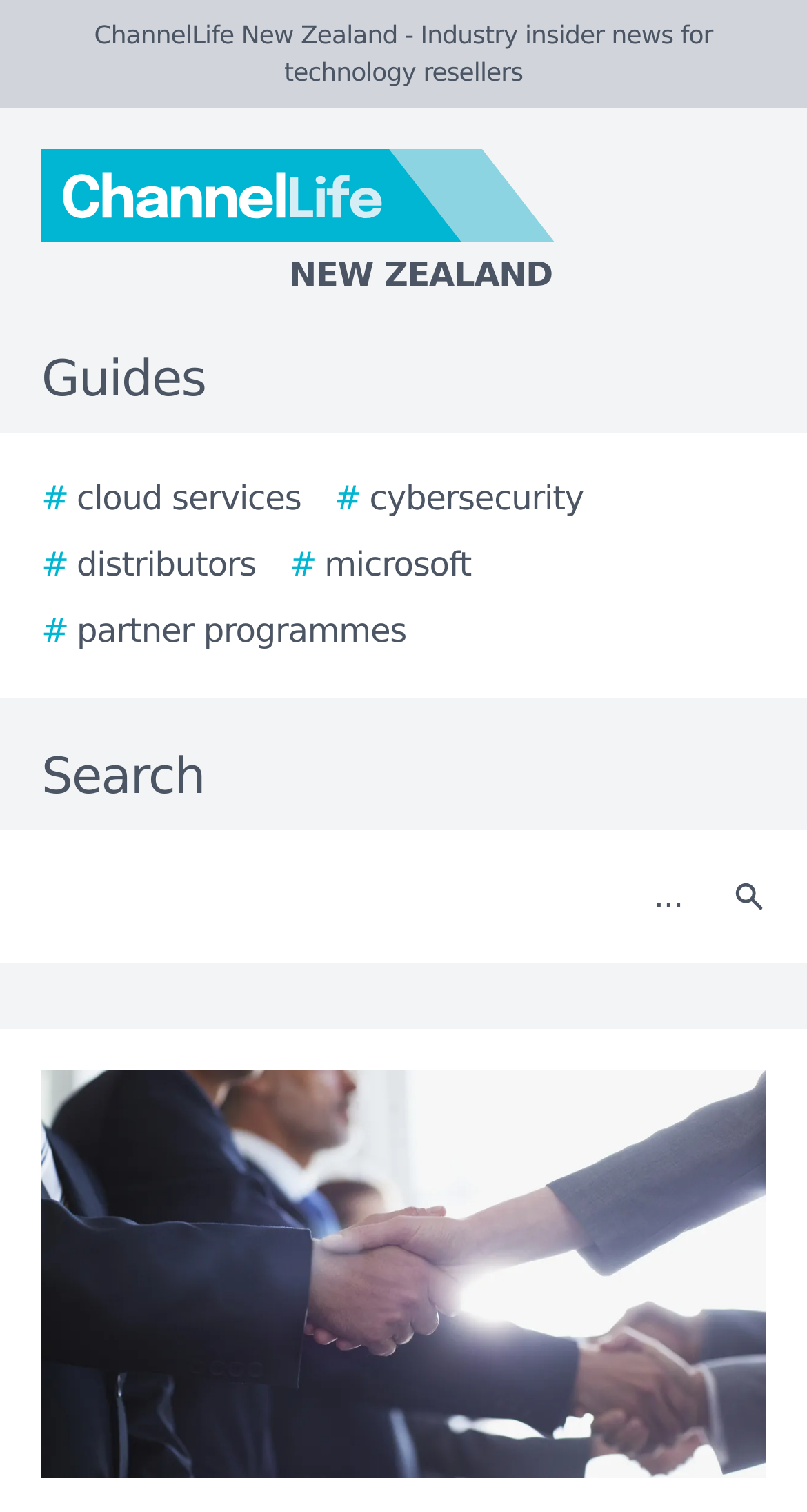What is the purpose of the textbox?
Look at the image and provide a detailed response to the question.

I determined the purpose of the textbox by looking at the text 'Search' next to it and the button with the same text, which suggests that the textbox is used for searching.